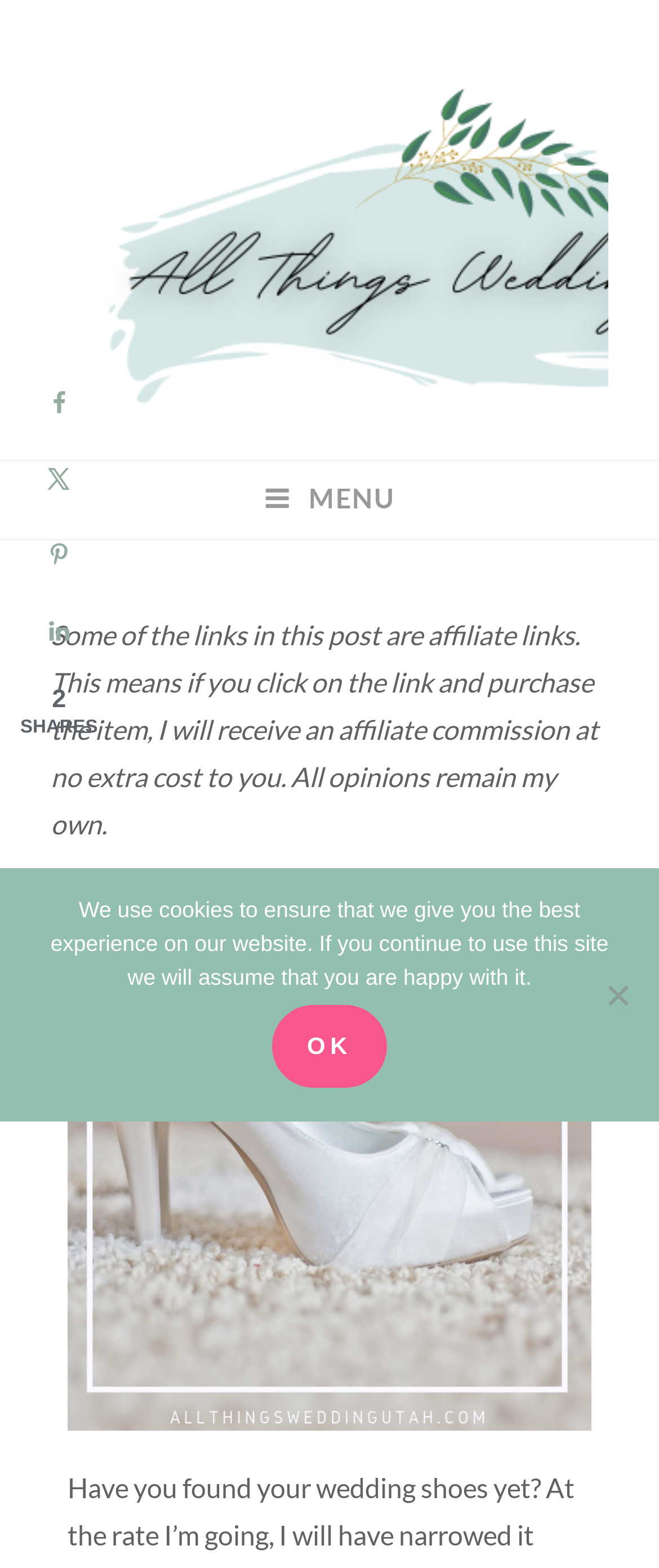Answer the question in a single word or phrase:
What is the purpose of the image on the webpage?

Illustrate wedding shoes